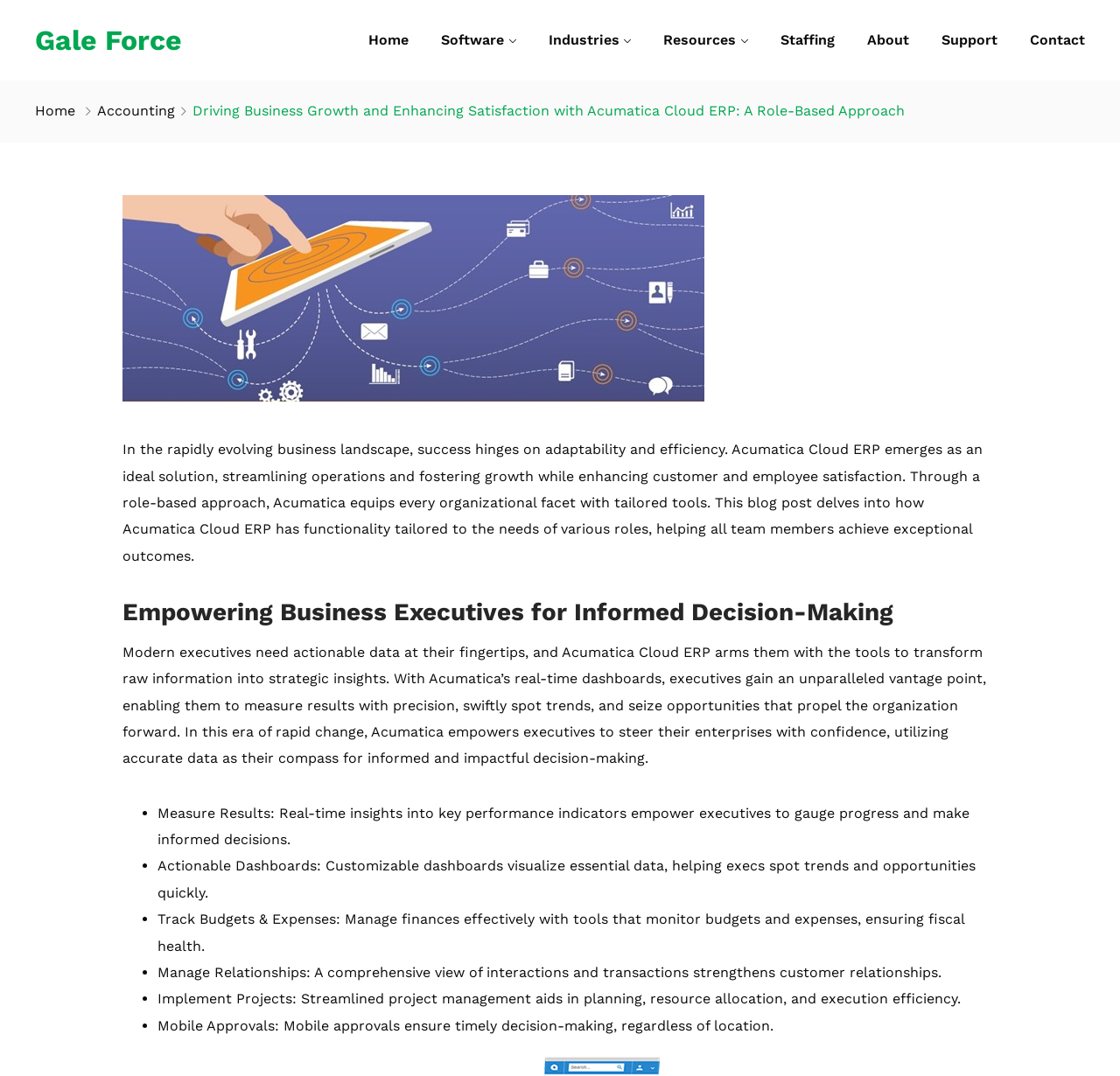Please give a one-word or short phrase response to the following question: 
What is the role of Acumatica Cloud ERP in project management?

Streamlined project management